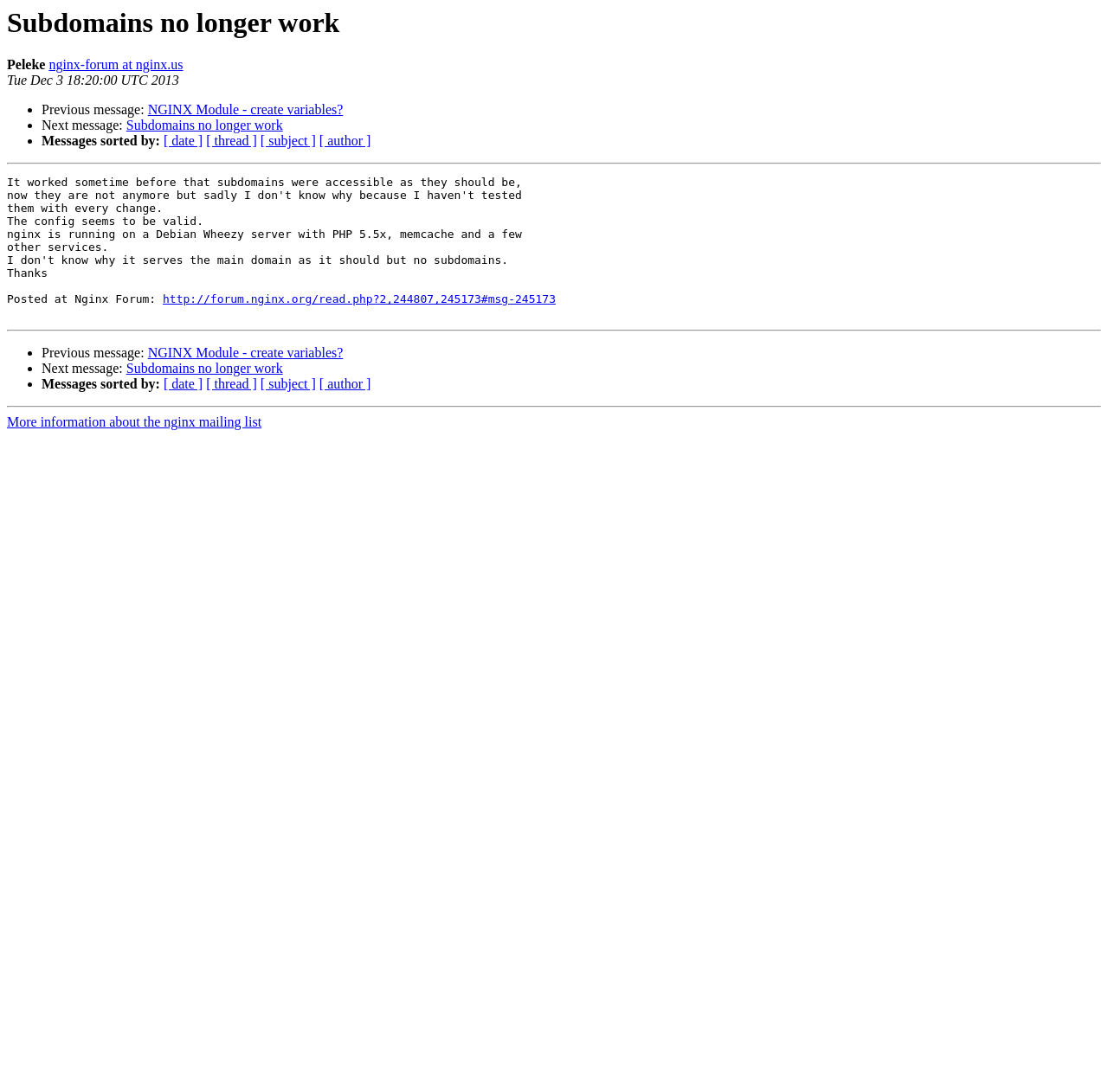What is the date of the message?
Please answer the question with a detailed response using the information from the screenshot.

I found the date of the message by looking at the StaticText element with the text 'Tue Dec 3 18:20:00 UTC 2013' which is located at [0.006, 0.067, 0.161, 0.08] on the webpage.